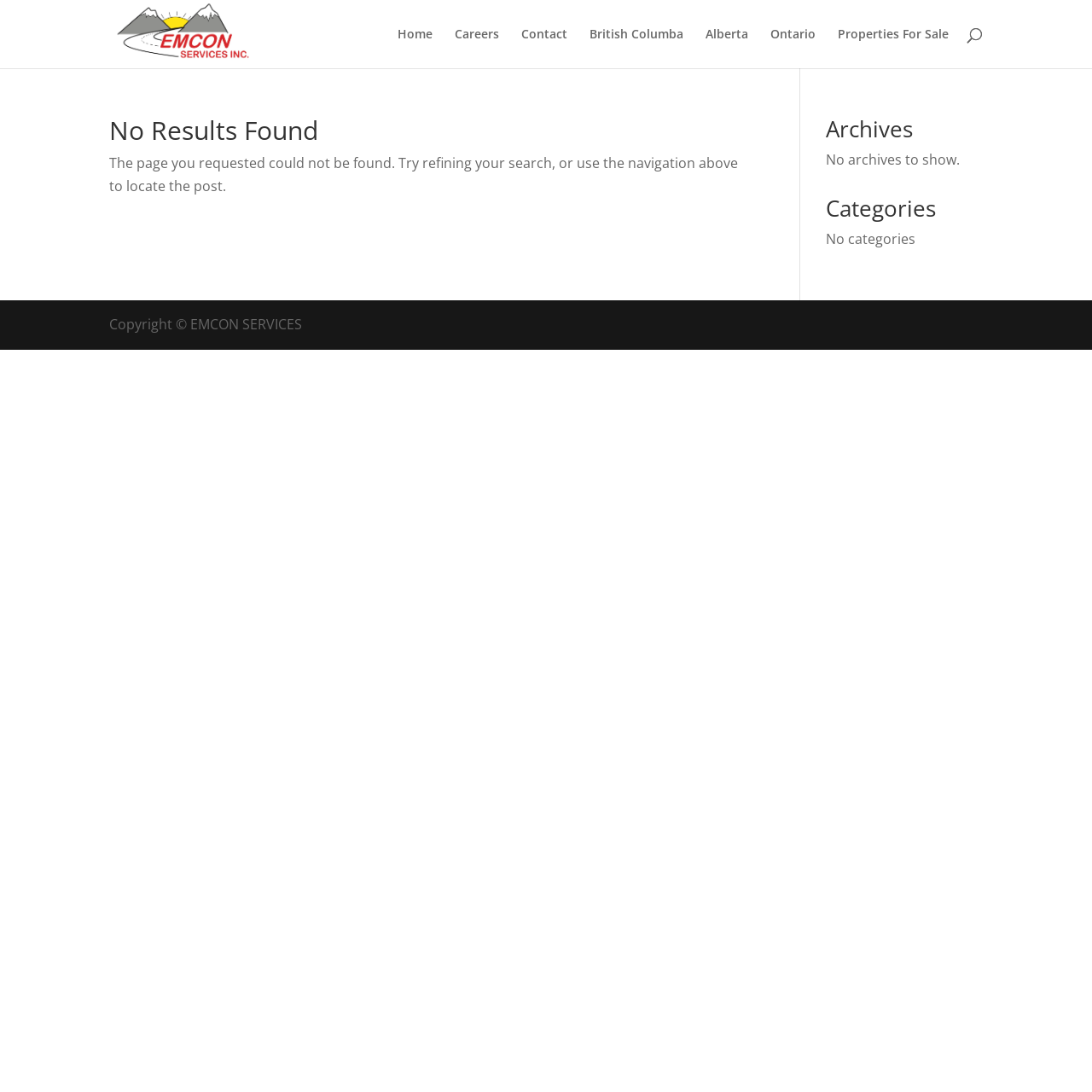Use a single word or phrase to answer the question:
What are the provinces listed?

British Columbia, Alberta, Ontario